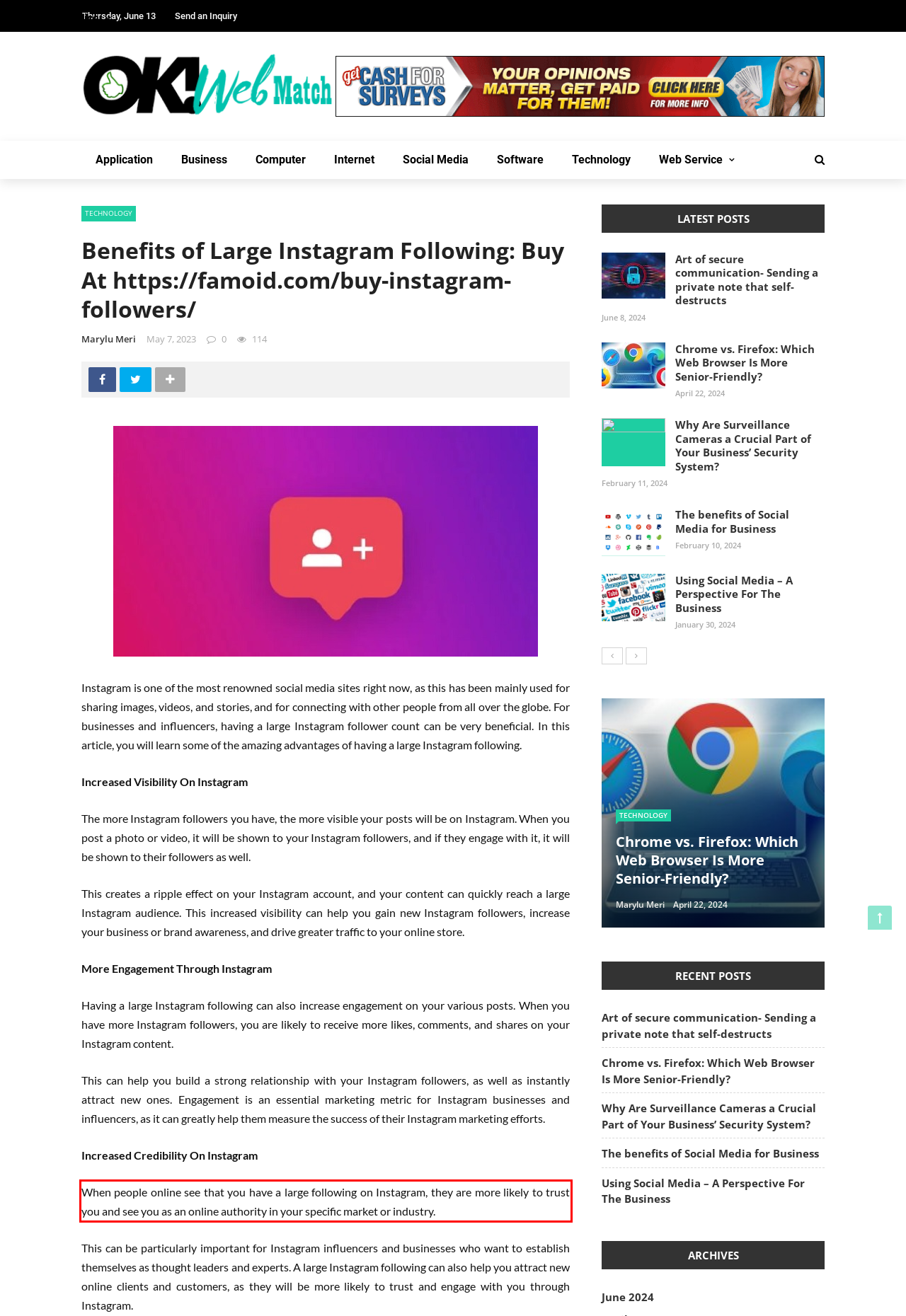The screenshot you have been given contains a UI element surrounded by a red rectangle. Use OCR to read and extract the text inside this red rectangle.

When people online see that you have a large following on Instagram, they are more likely to trust you and see you as an online authority in your specific market or industry.